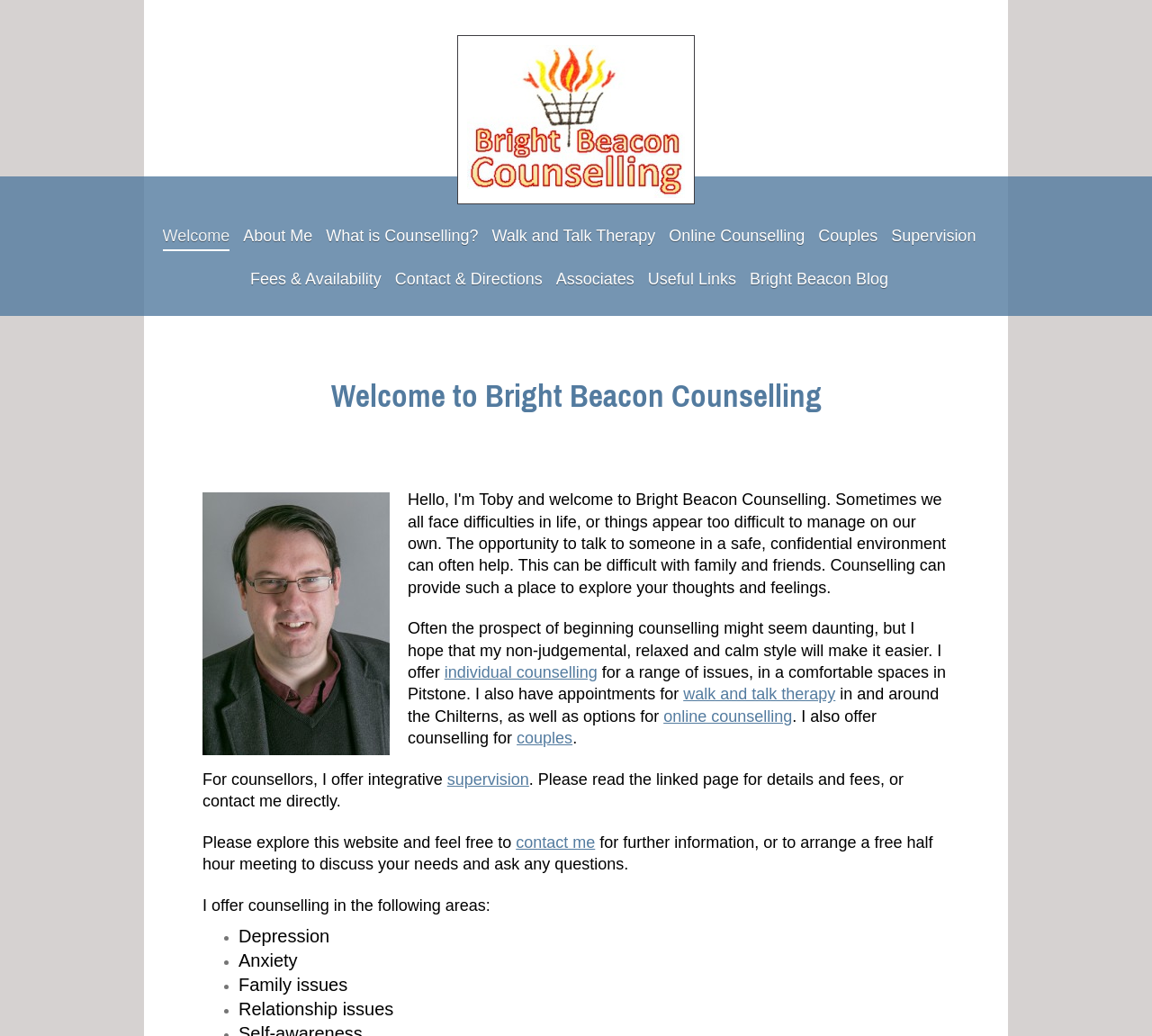Find the bounding box coordinates for the element that must be clicked to complete the instruction: "Read the 'Welcome to Bright Beacon Counselling' heading". The coordinates should be four float numbers between 0 and 1, indicated as [left, top, right, bottom].

[0.176, 0.362, 0.824, 0.403]